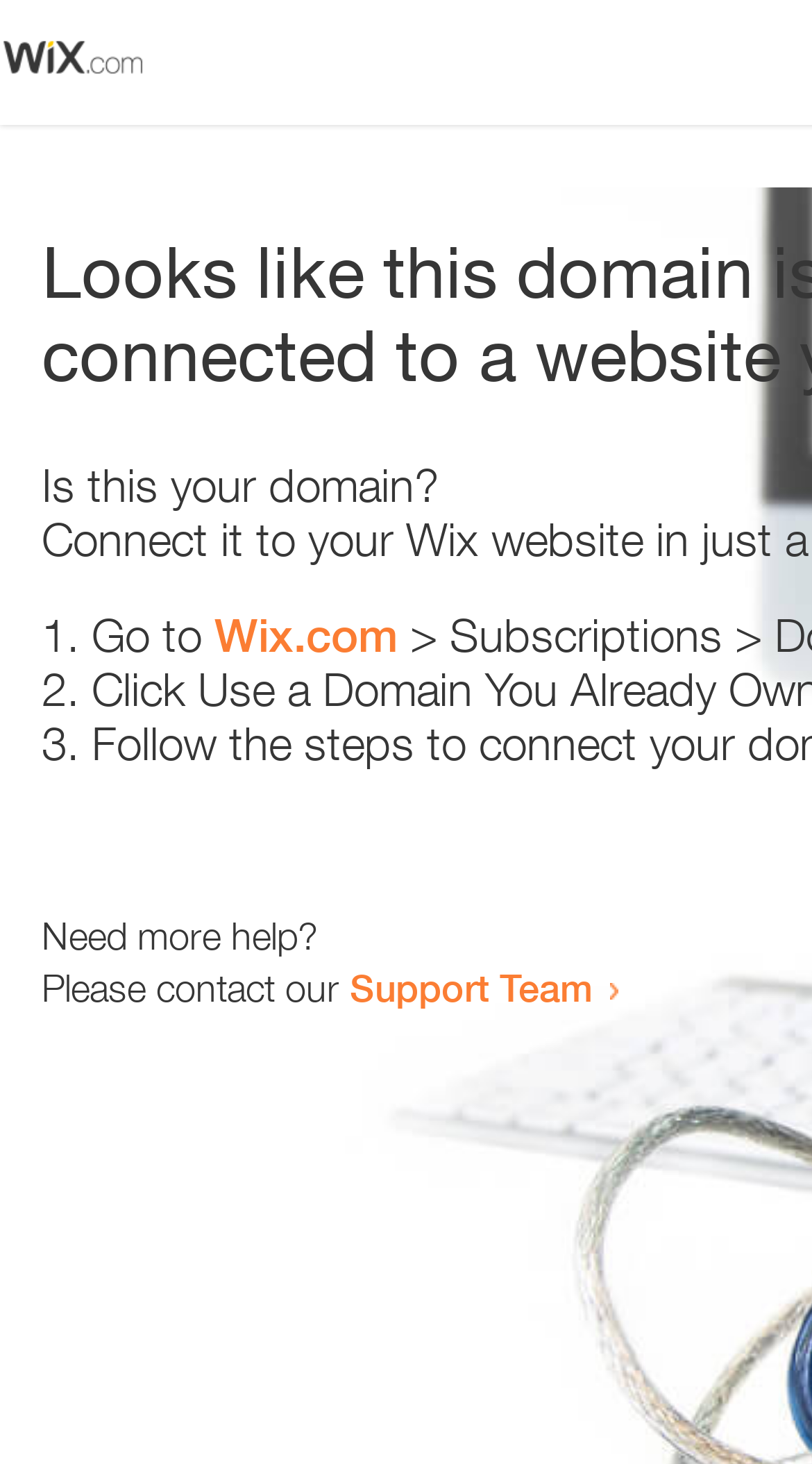Create a detailed summary of all the visual and textual information on the webpage.

The webpage appears to be an error page, with a small image at the top left corner. Below the image, there is a question "Is this your domain?" in a prominent position. 

To the right of the question, there is a numbered list with three items. The first item starts with "1." and suggests going to "Wix.com". The second item starts with "2." and the third item starts with "3.", but their contents are not specified. 

Further down the page, there is a section that offers help, with the text "Need more help?" followed by a sentence "Please contact our" and a link to the "Support Team".